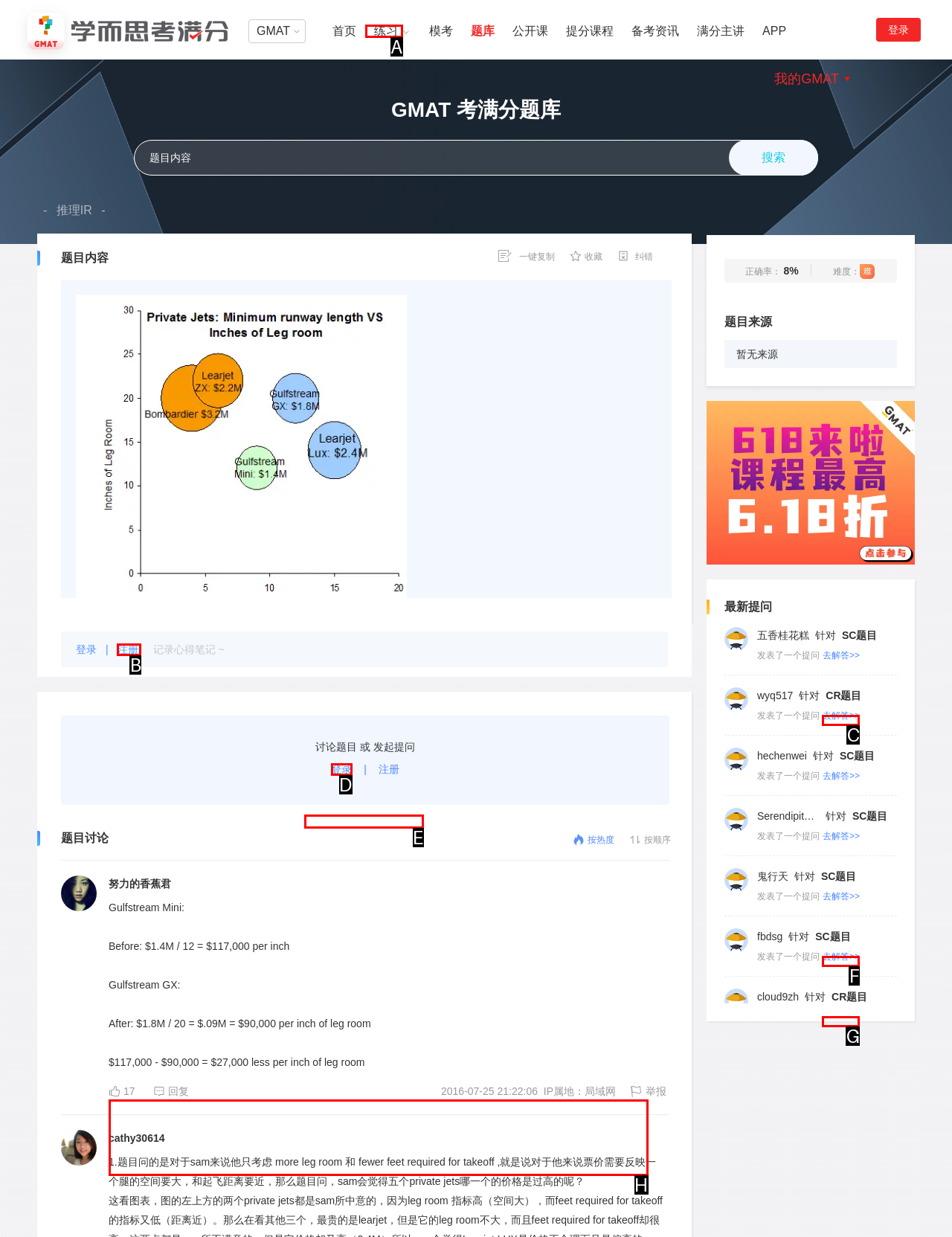From the choices given, find the HTML element that matches this description: Ausstellungen. Answer with the letter of the selected option directly.

None